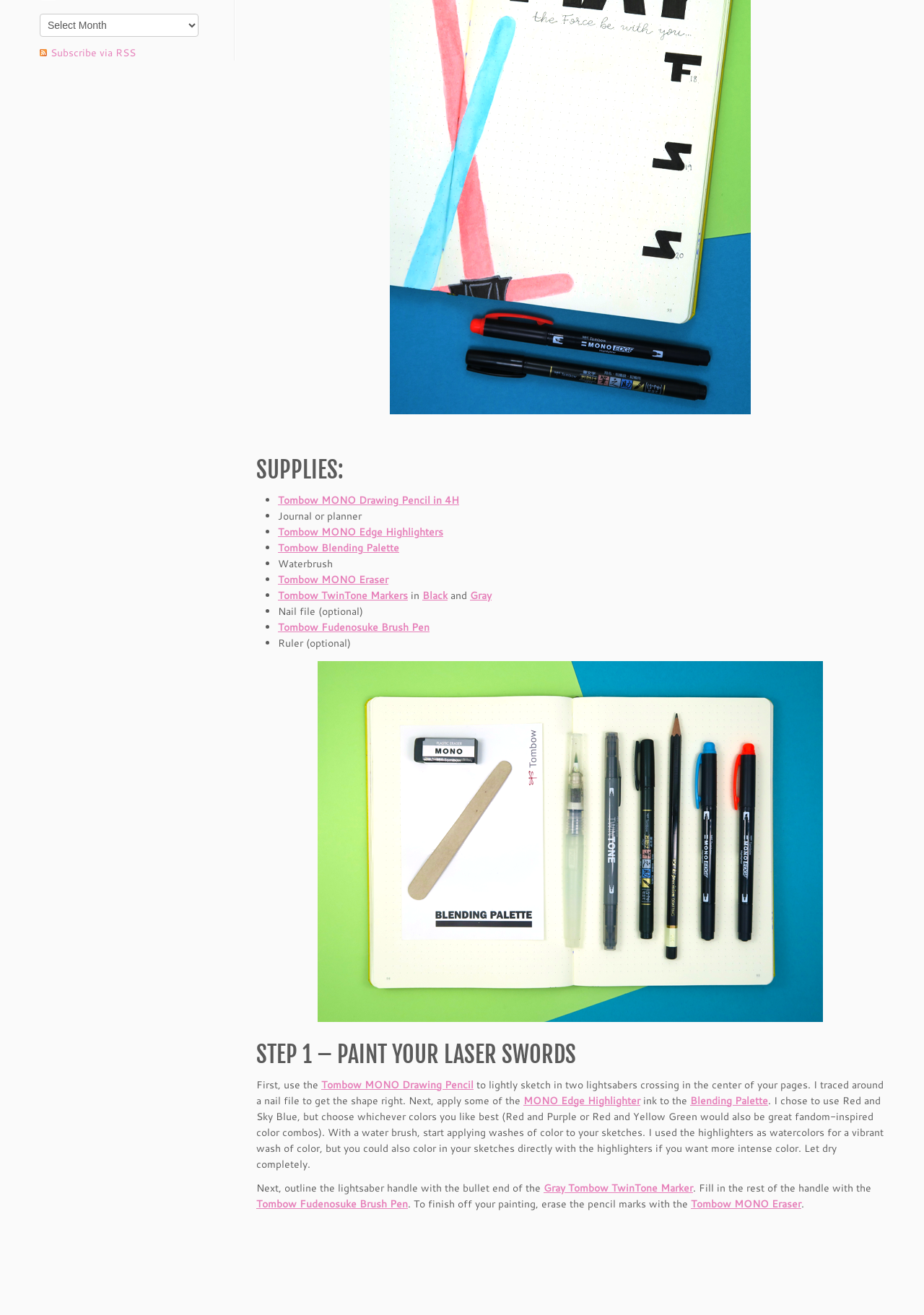Identify the bounding box coordinates for the UI element described as: "Blending Palette".

[0.747, 0.831, 0.831, 0.842]